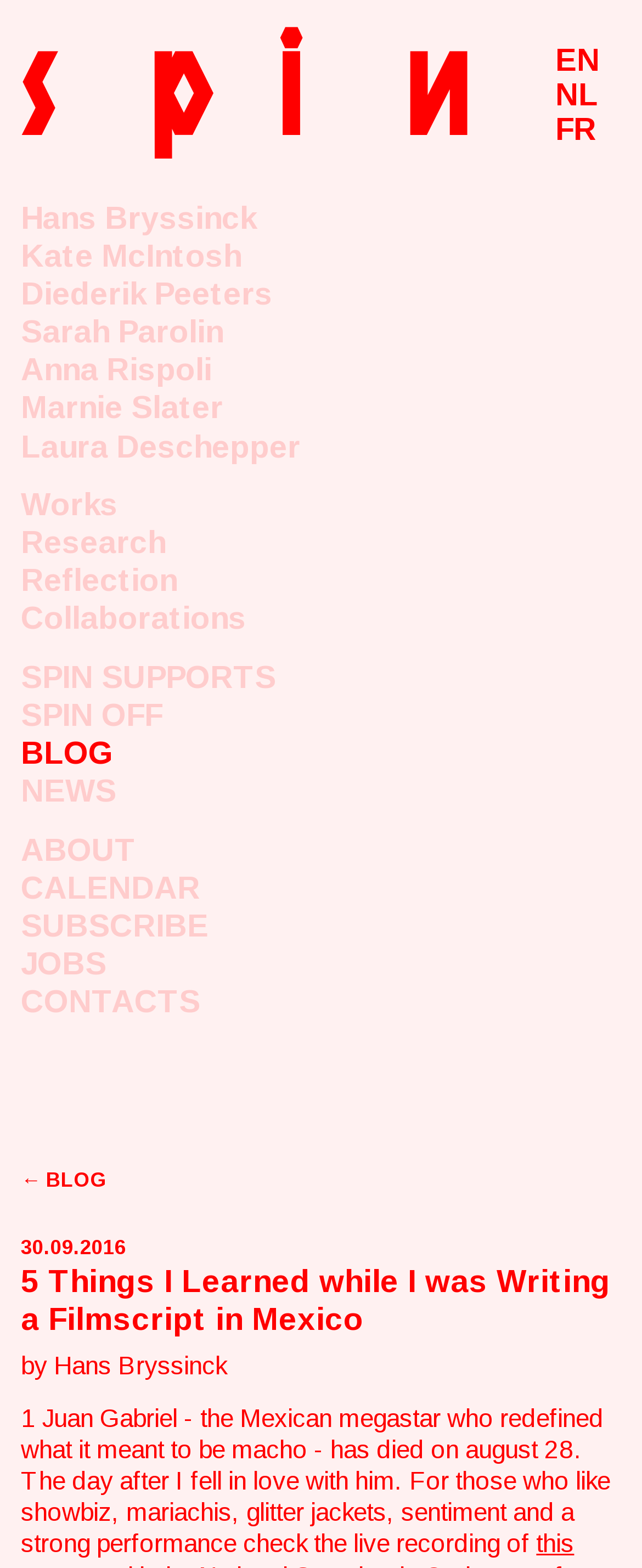Determine the bounding box coordinates of the element that should be clicked to execute the following command: "Visit the SPIN SUPPORTS page".

[0.033, 0.42, 0.967, 0.444]